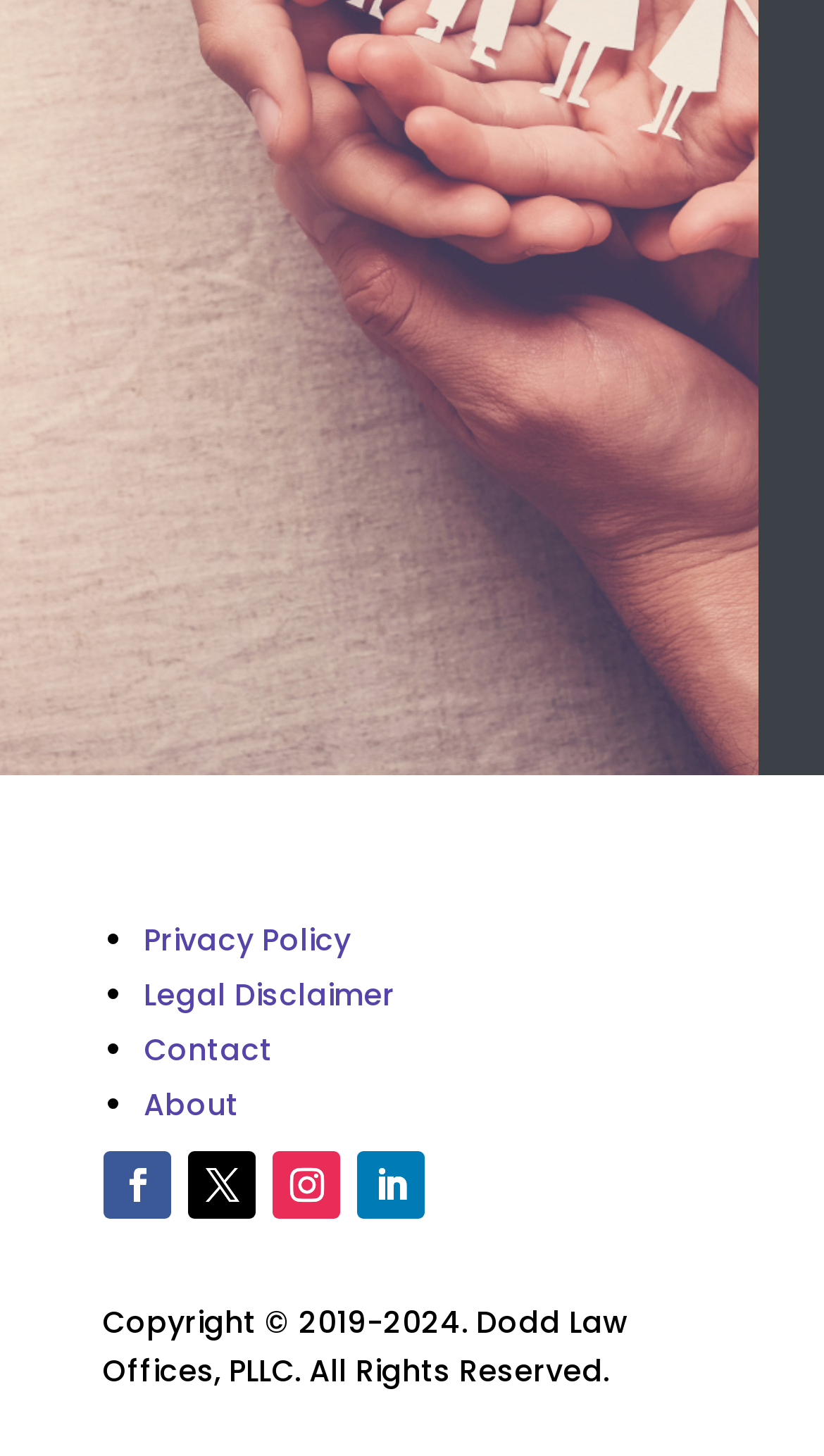What is the company name?
Provide a fully detailed and comprehensive answer to the question.

I examined the StaticText element at the bottom of the page, which contains the copyright information. From this text, I extracted the company name, which is 'Dodd Law Offices, PLLC'.